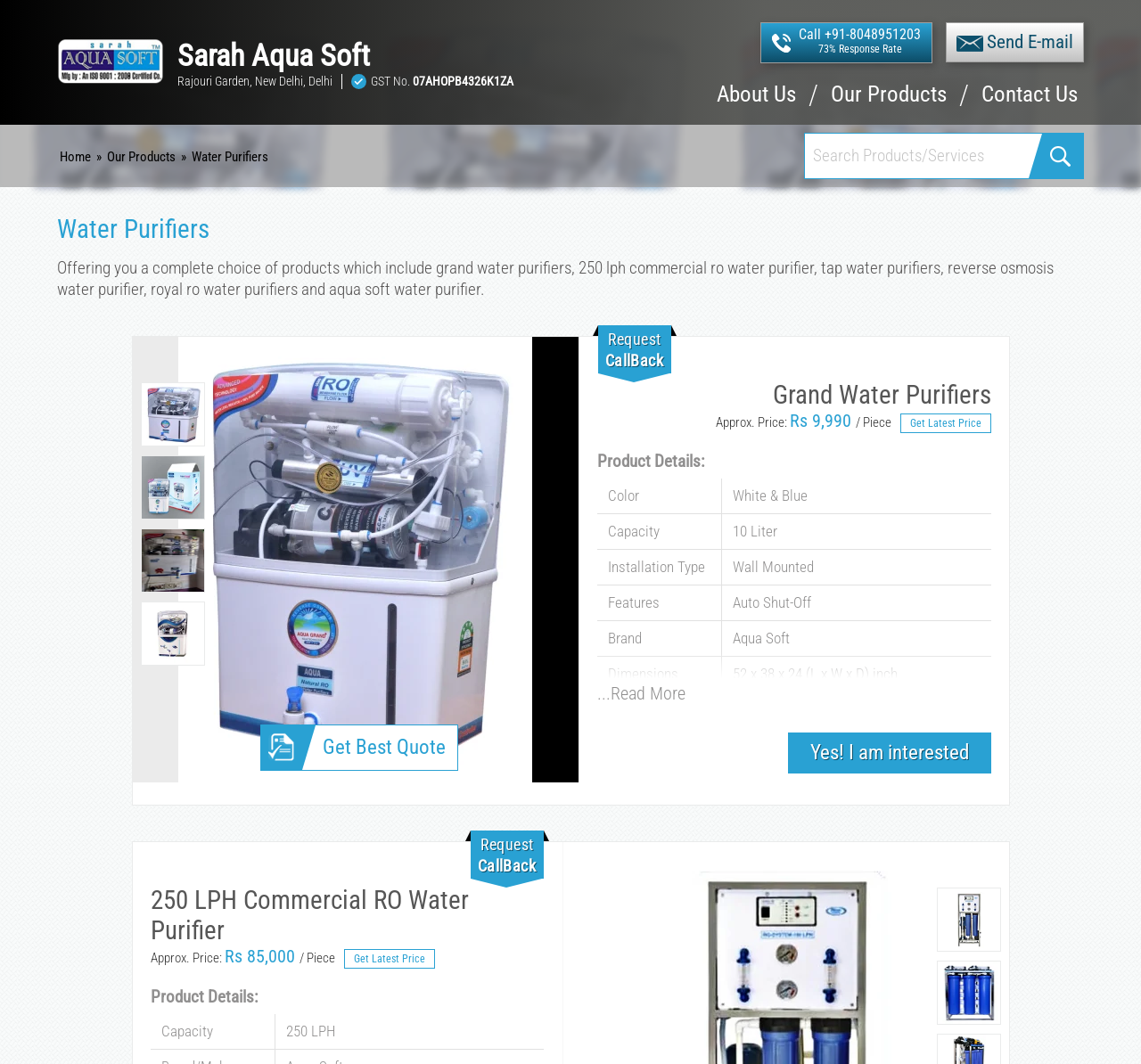Please find the bounding box coordinates of the element that must be clicked to perform the given instruction: "Request a callback". The coordinates should be four float numbers from 0 to 1, i.e., [left, top, right, bottom].

[0.53, 0.33, 0.581, 0.348]